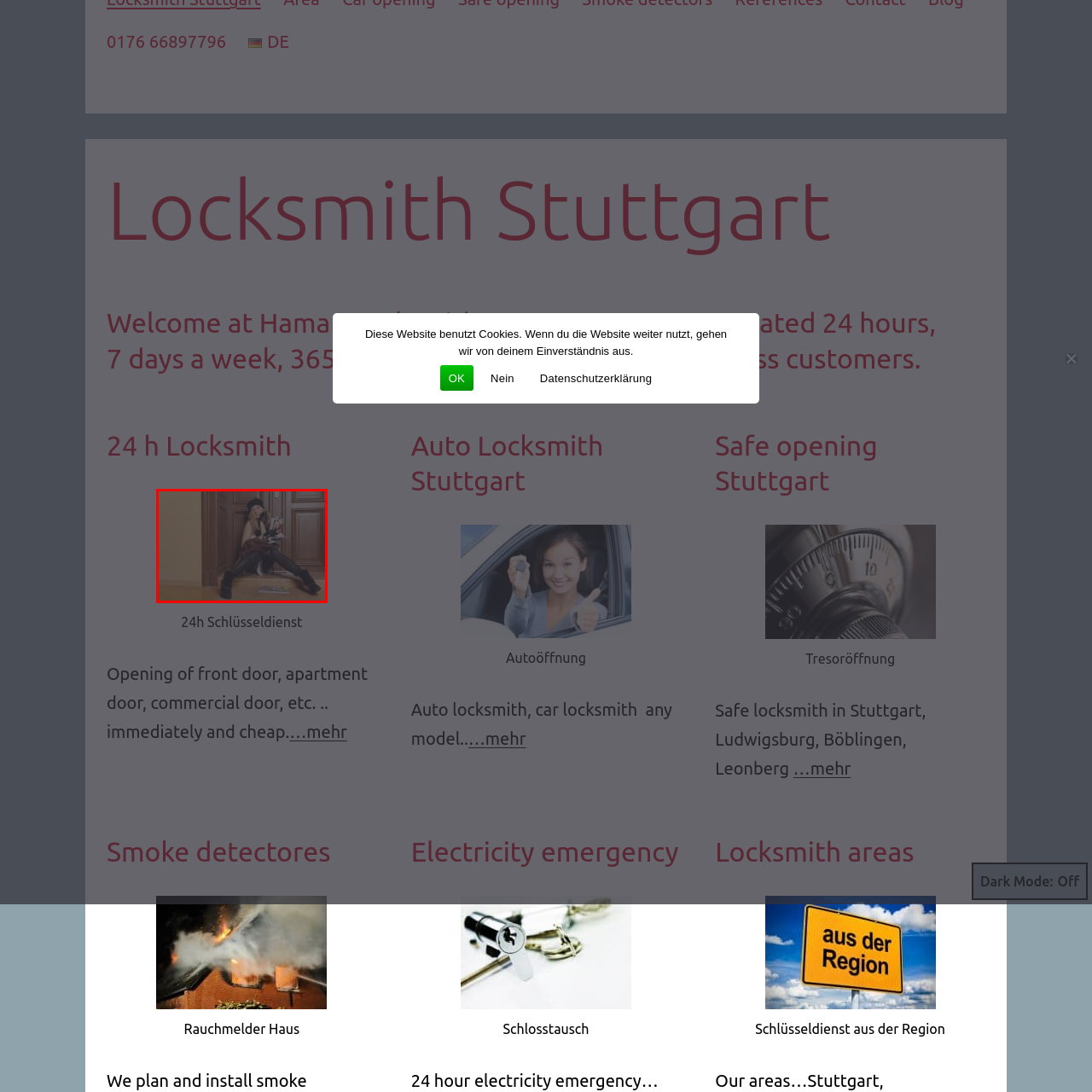What is the woman holding in one hand?
Please observe the details within the red bounding box in the image and respond to the question with a detailed explanation based on what you see.

According to the caption, the woman is holding a smartphone in one hand, seemingly engaged in a conversation or casually browsing.